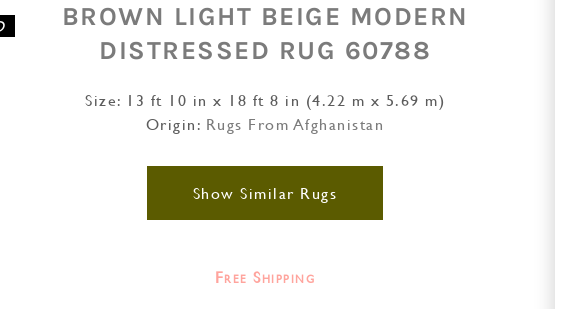Answer the question using only one word or a concise phrase: What is the size of the rug in meters?

4.22 m x 5.69 m